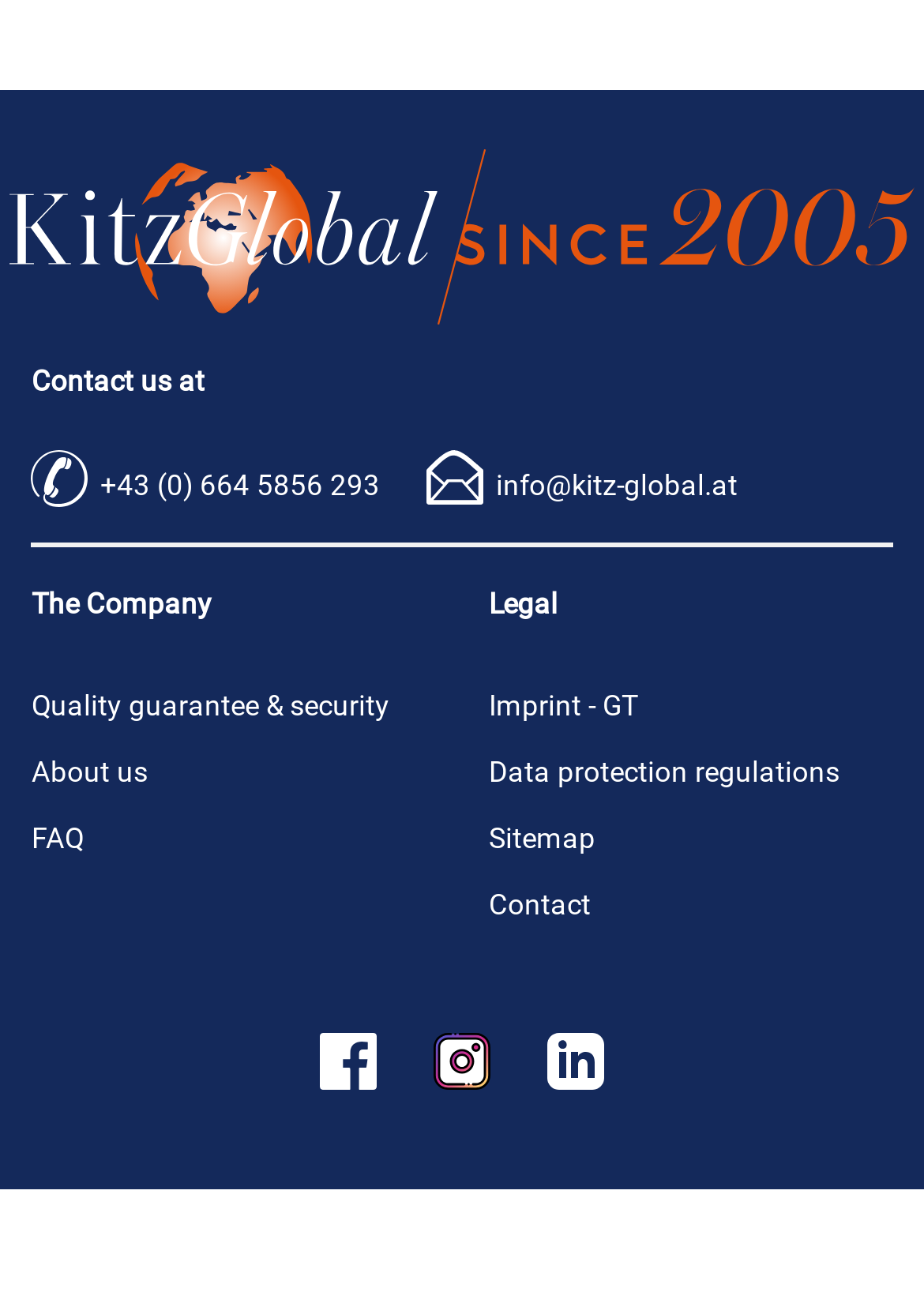Determine the bounding box coordinates for the clickable element required to fulfill the instruction: "Call us". Provide the coordinates as four float numbers between 0 and 1, i.e., [left, top, right, bottom].

[0.034, 0.345, 0.096, 0.388]